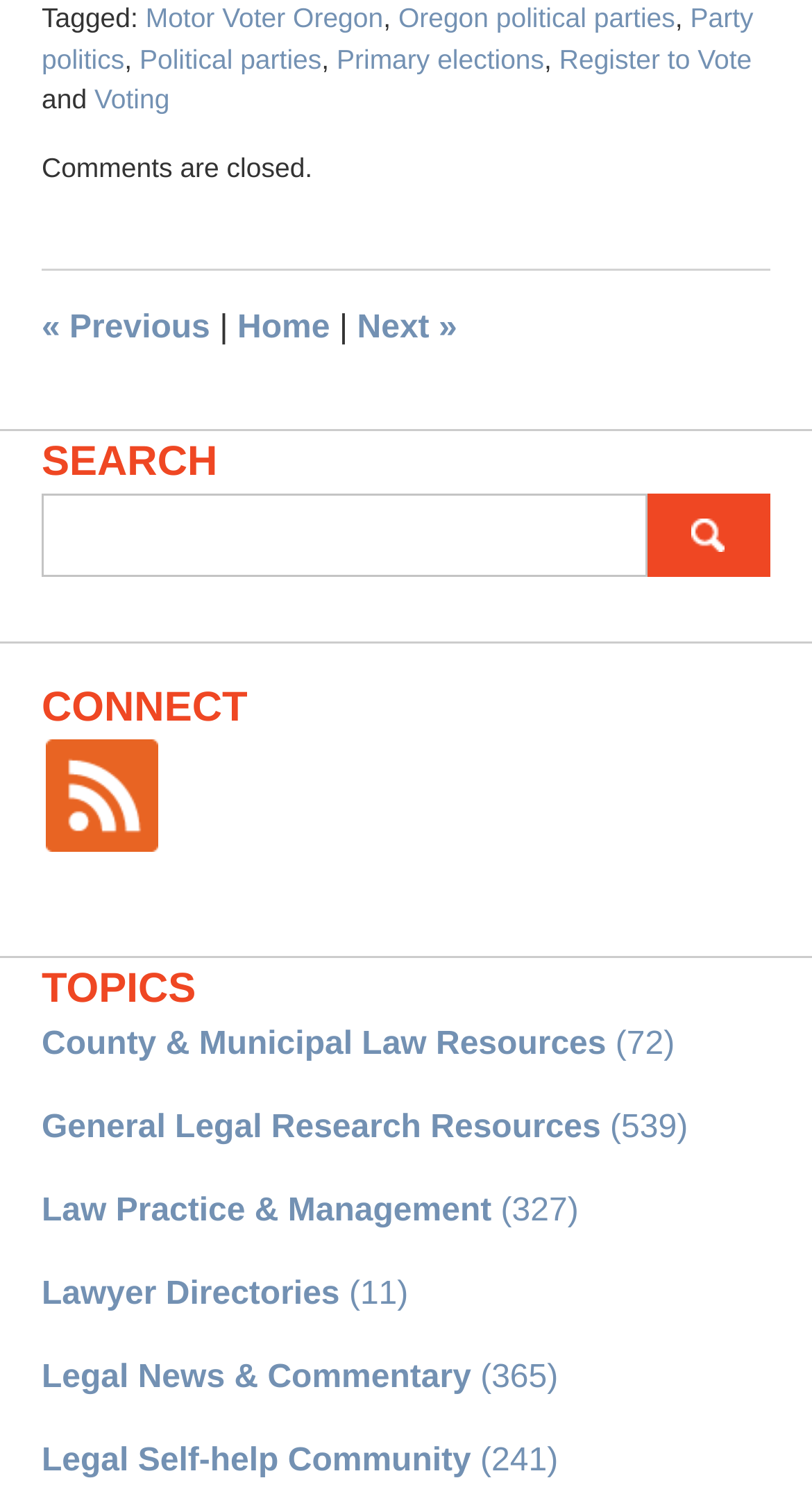Please mark the clickable region by giving the bounding box coordinates needed to complete this instruction: "Go to Home".

[0.292, 0.206, 0.406, 0.23]